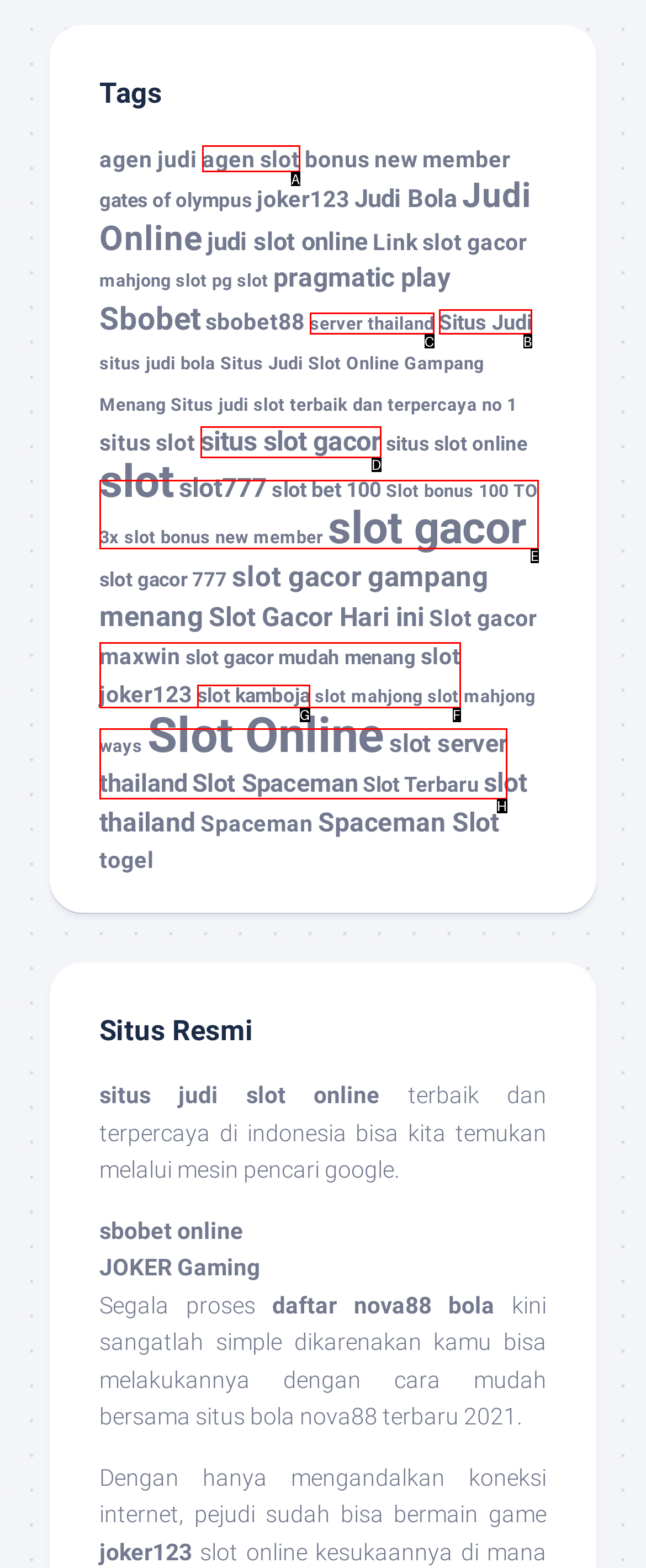Identify the UI element described as: Slot bonus 100 TO 3x
Answer with the option's letter directly.

E